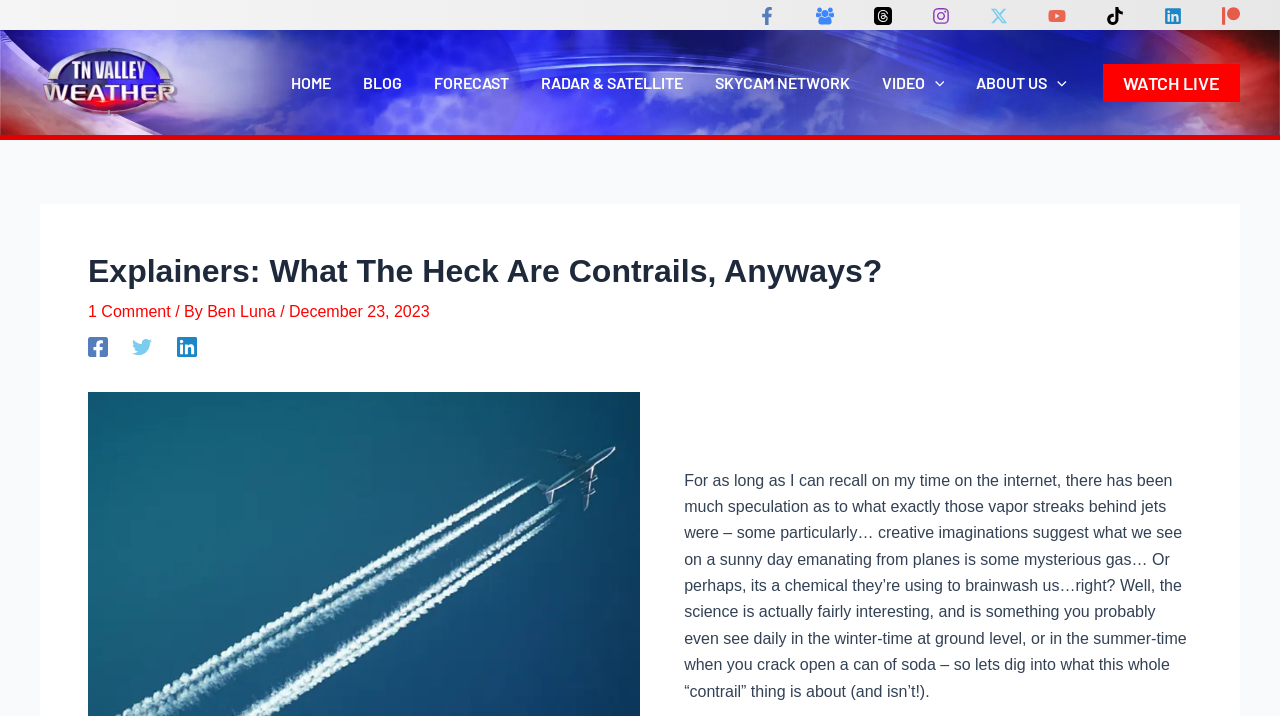What are the social media platforms listed?
Based on the visual content, answer with a single word or a brief phrase.

Facebook, Instagram, YouTube, TikTok, Linkedin, Patreon